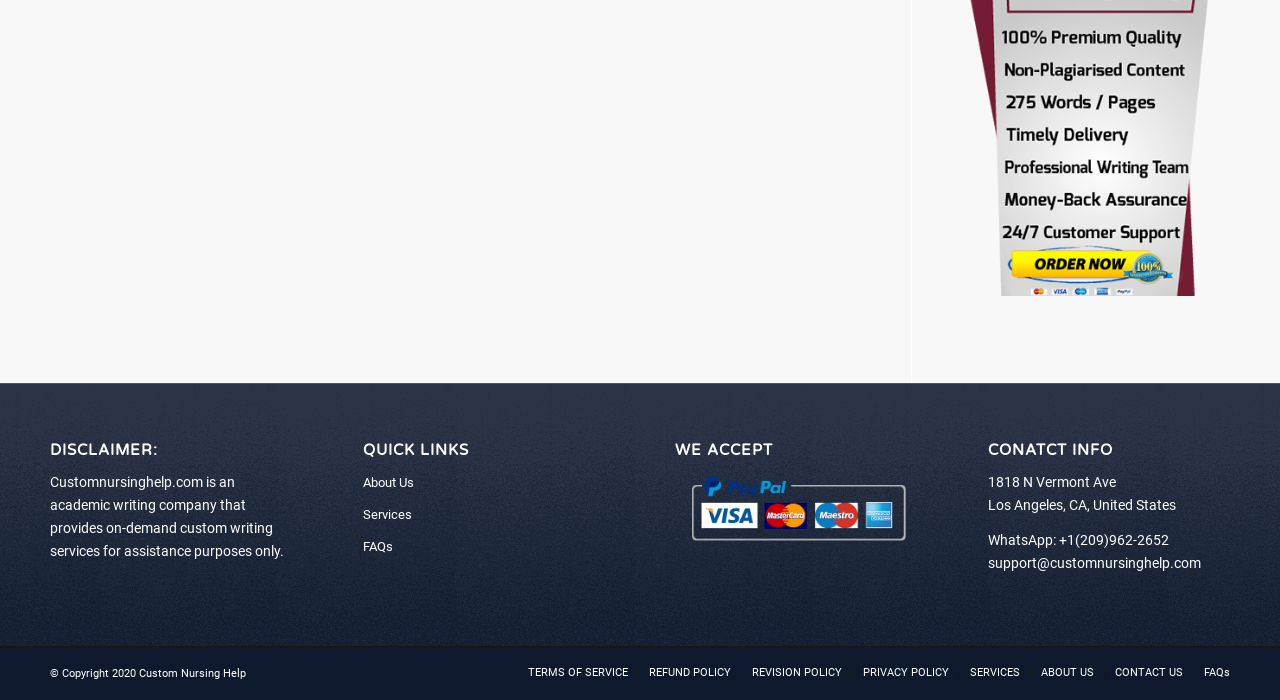Using the element description Jesse James Miller’s, predict the bounding box coordinates for the UI element. Provide the coordinates in (top-left x, top-left y, bottom-right x, bottom-right y) format with values ranging from 0 to 1.

None